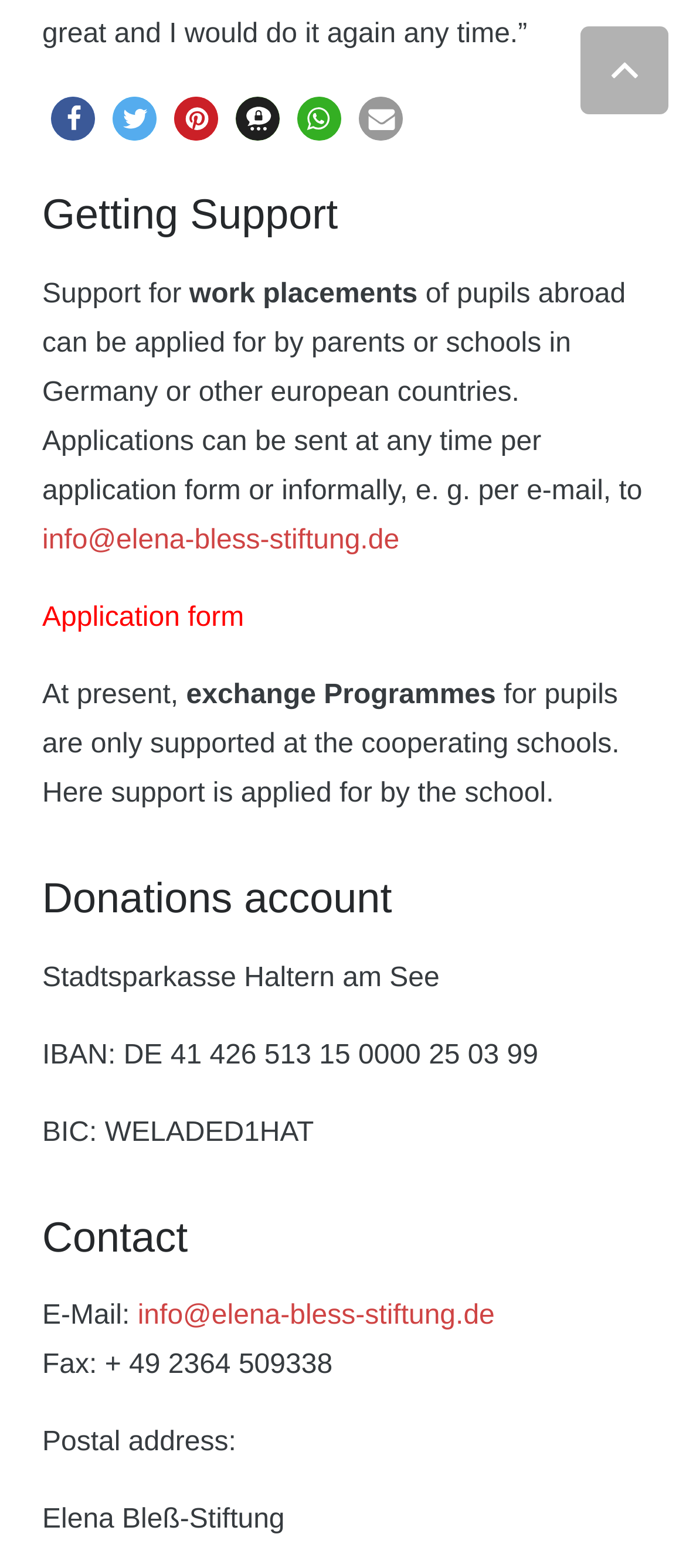Kindly provide the bounding box coordinates of the section you need to click on to fulfill the given instruction: "Go back to top".

[0.846, 0.017, 0.974, 0.073]